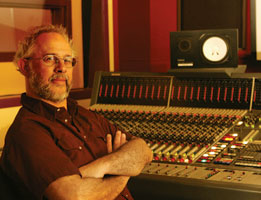What is the purpose of the large monitor speaker?
Please use the image to deliver a detailed and complete answer.

The large monitor speaker in the background of the recording studio likely plays a crucial role in audio playback and mixing, which is an essential part of the music production process.